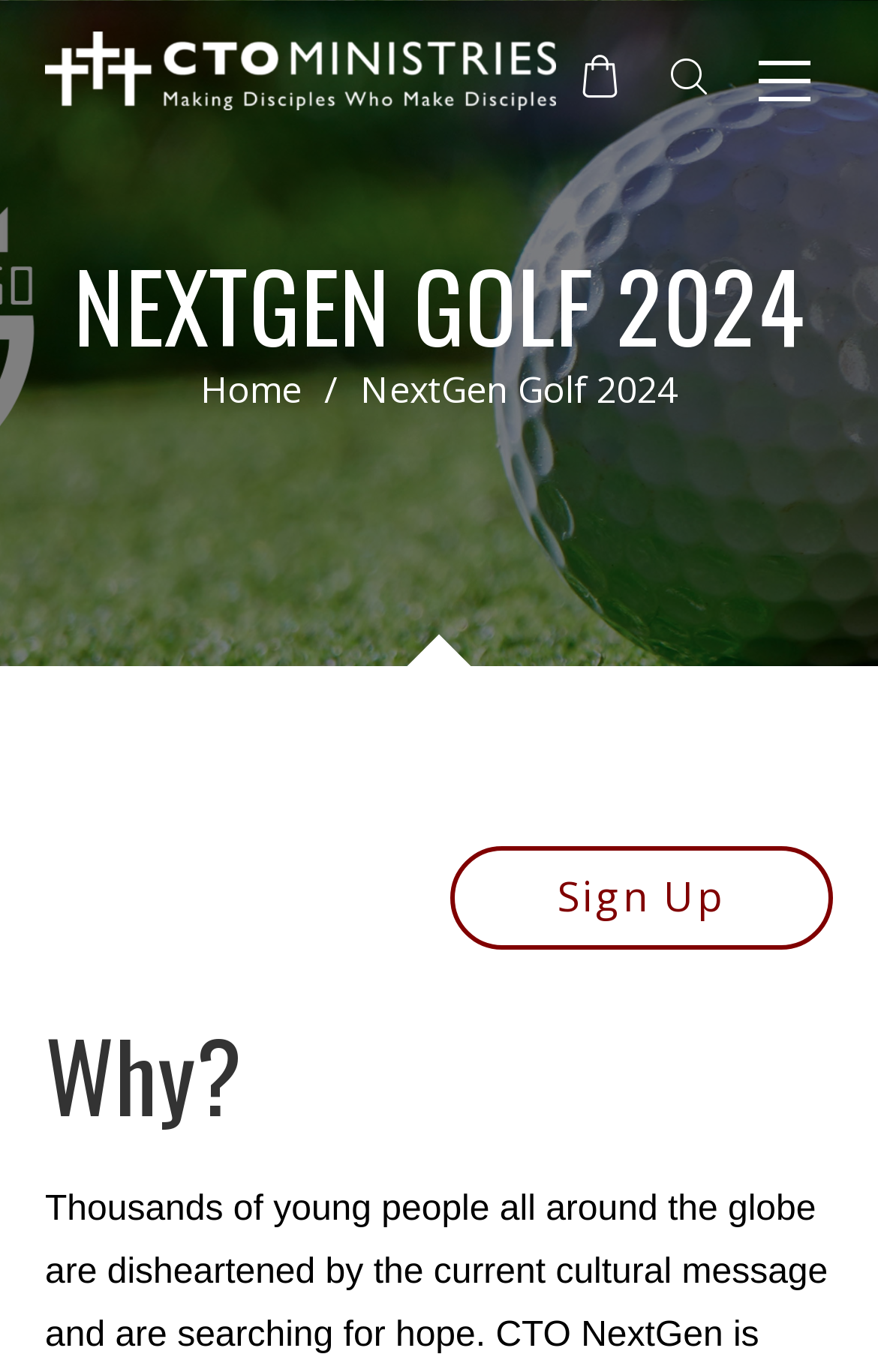Use a single word or phrase to answer the following:
How many links are present in the top navigation bar?

3